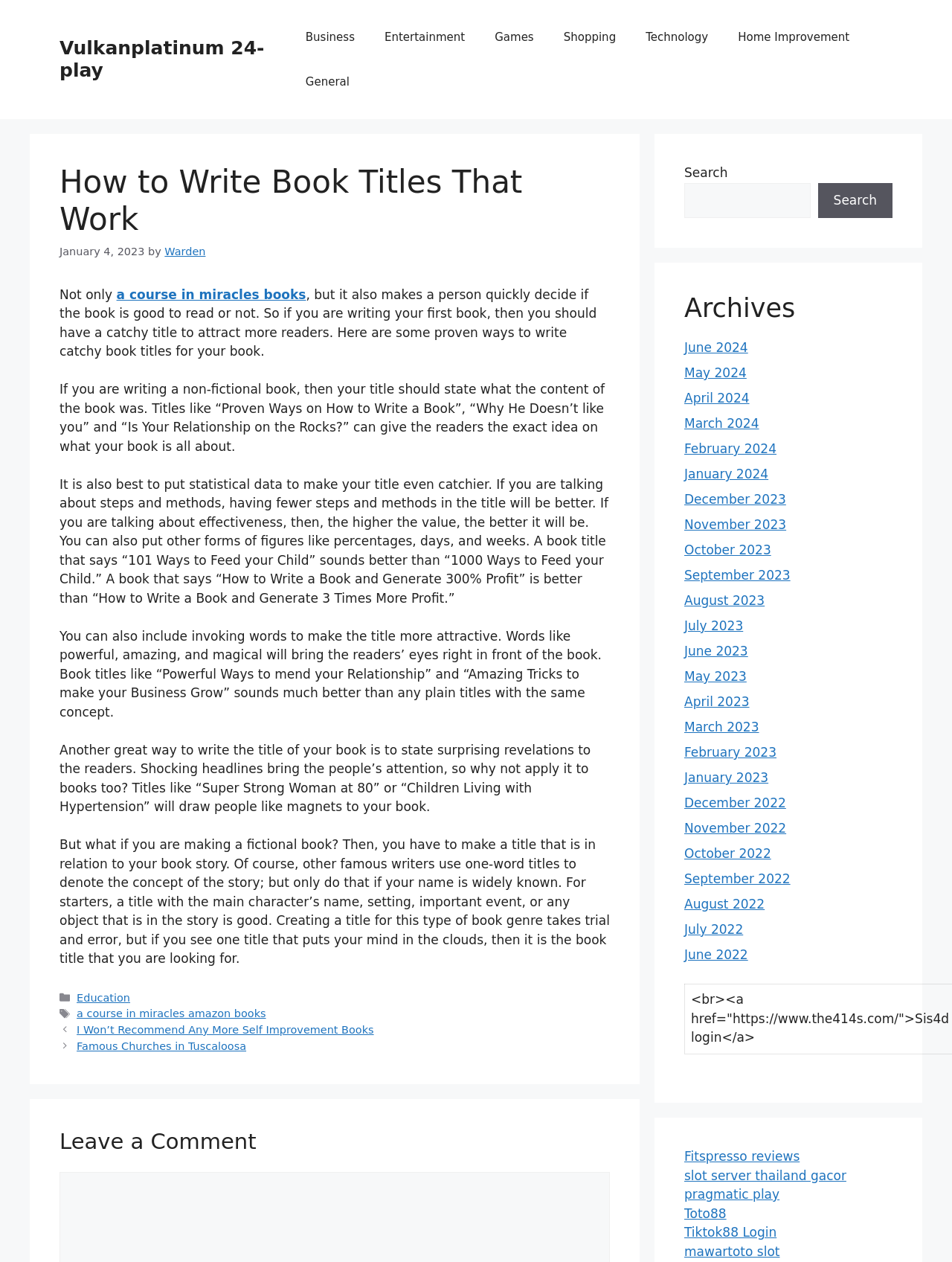What is the main heading displayed on the webpage? Please provide the text.

How to Write Book Titles That Work